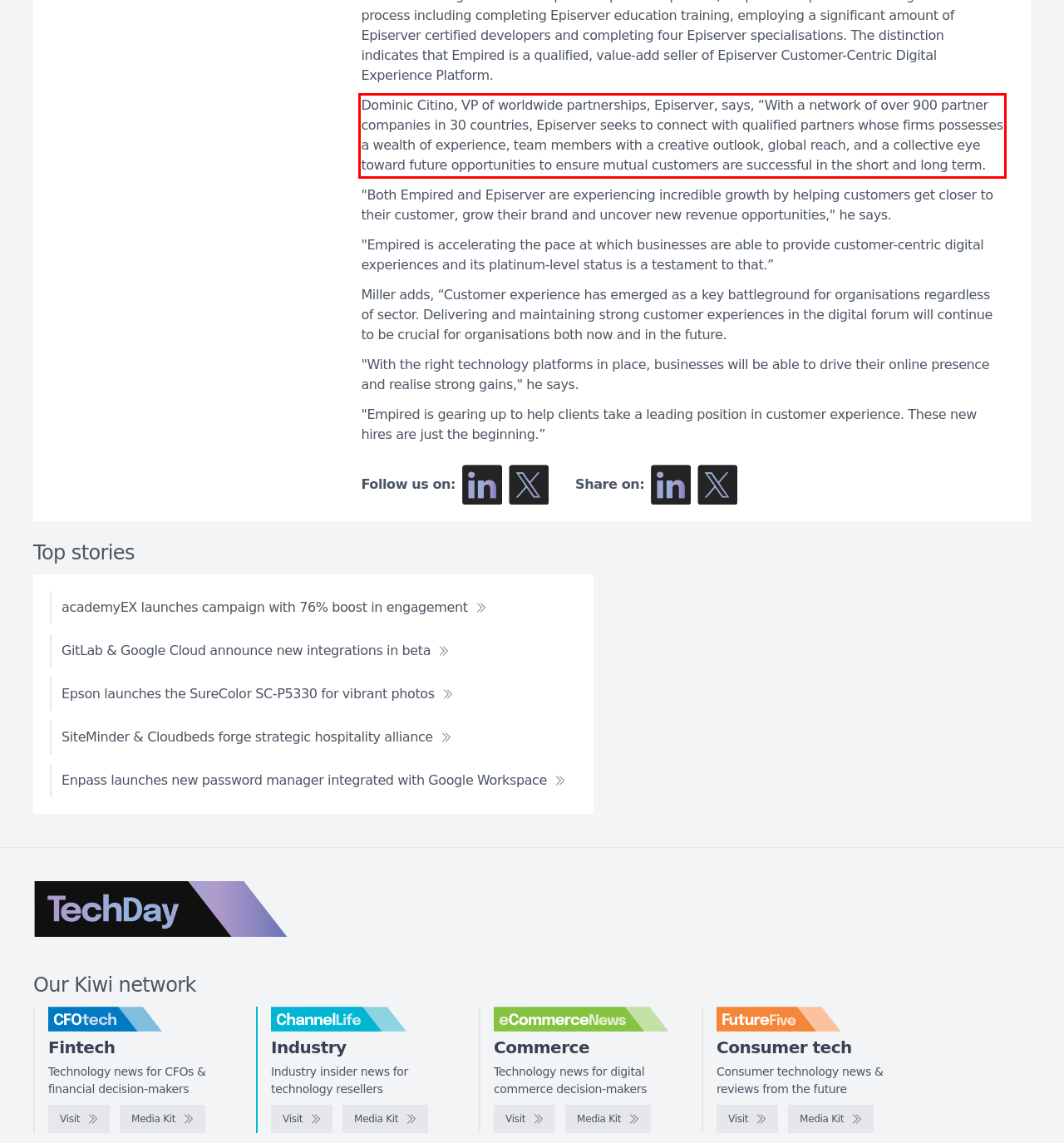Please extract the text content from the UI element enclosed by the red rectangle in the screenshot.

Dominic Citino, VP of worldwide partnerships, Episerver, says, “With a network of over 900 partner companies in 30 countries, Episerver seeks to connect with qualified partners whose firms possesses a wealth of experience, team members with a creative outlook, global reach, and a collective eye toward future opportunities to ensure mutual customers are successful in the short and long term.